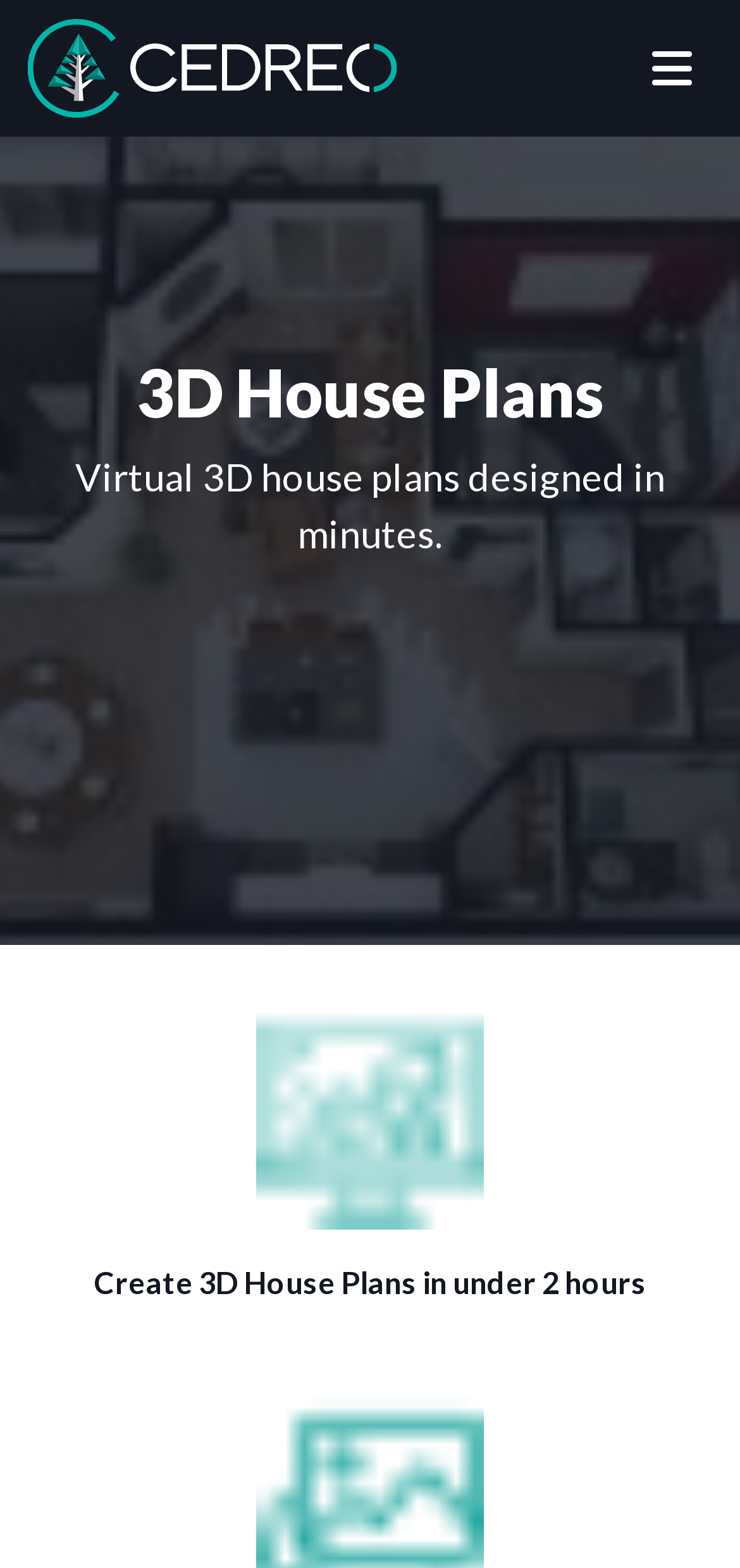What is the logo of the website?
Provide an in-depth answer to the question, covering all aspects.

The logo of the website is an image located at the top left corner of the webpage, and it is accompanied by a link with the text 'Cedreo'.